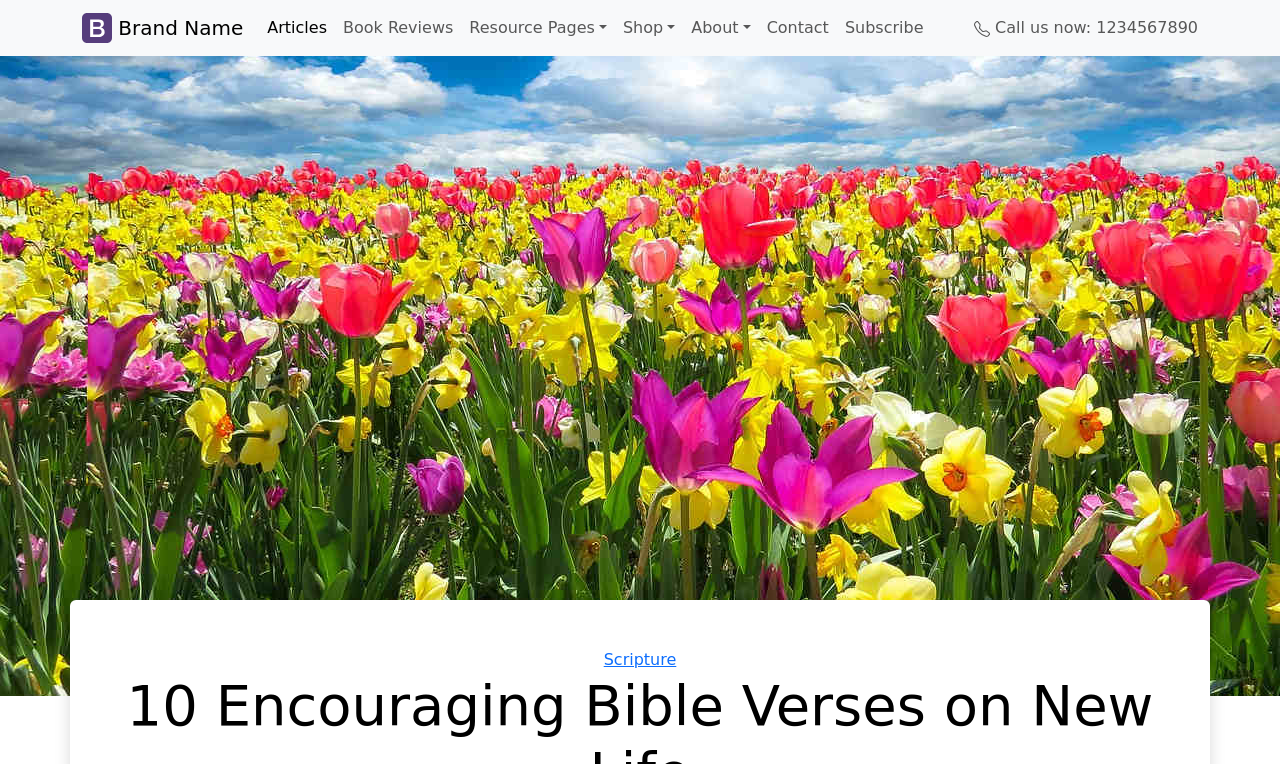Identify the main heading from the webpage and provide its text content.

10 Encouraging Bible Verses on New Life